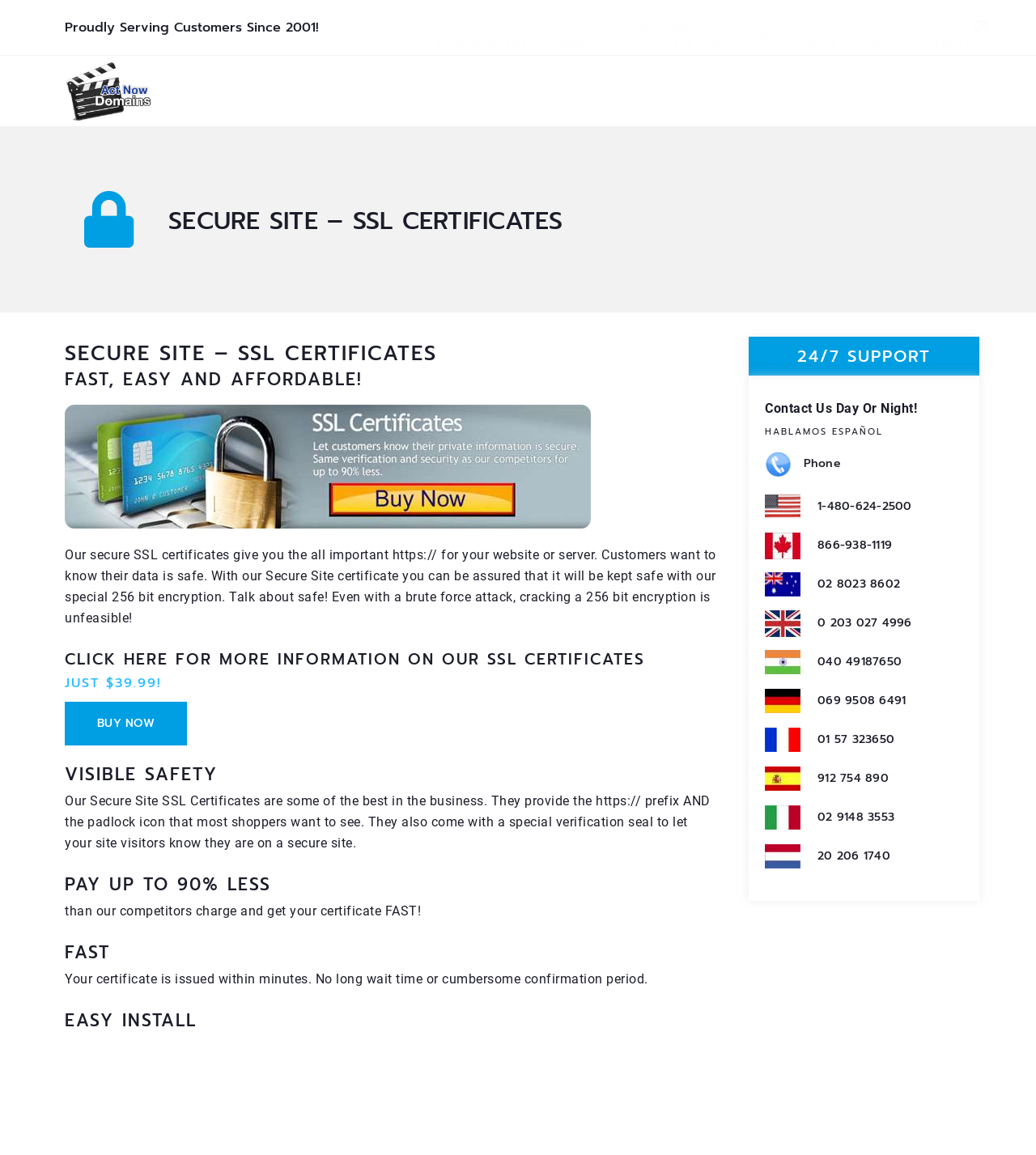Please give a succinct answer using a single word or phrase:
How much does the Secure Site certificate cost?

$39.99